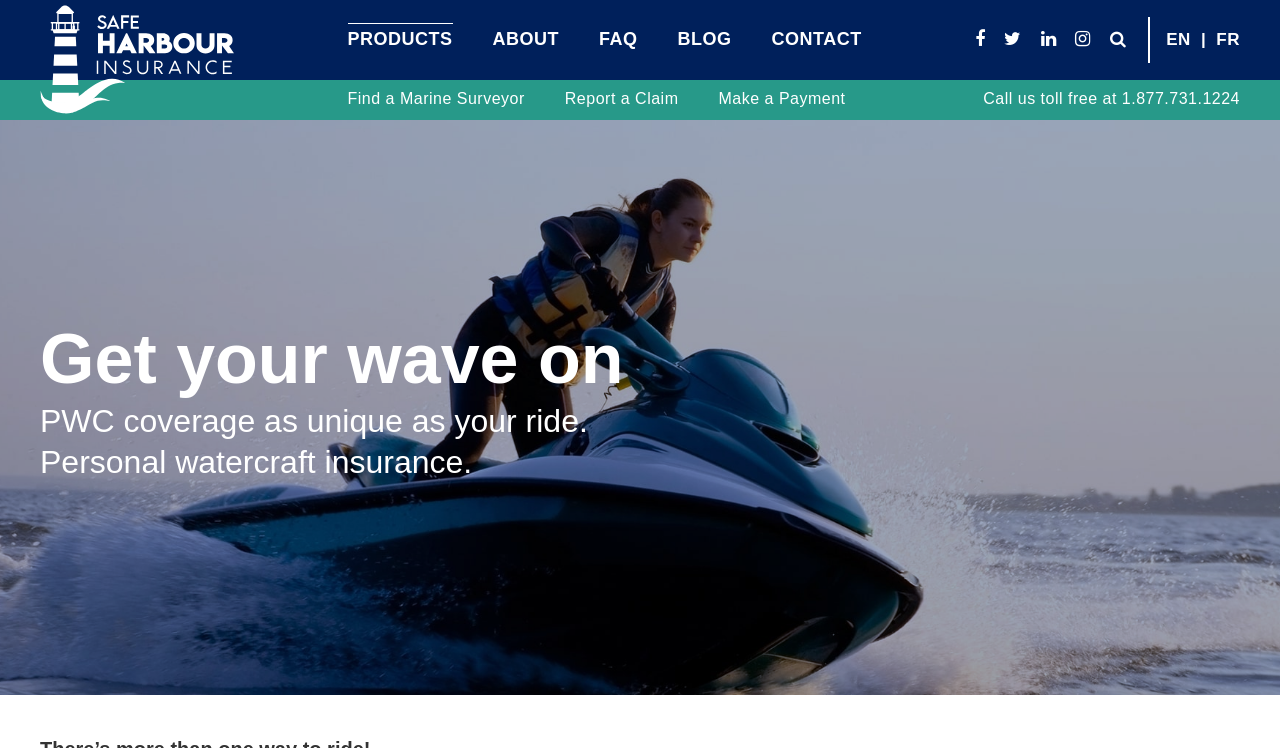Extract the main title from the webpage and generate its text.

Get your wave on
